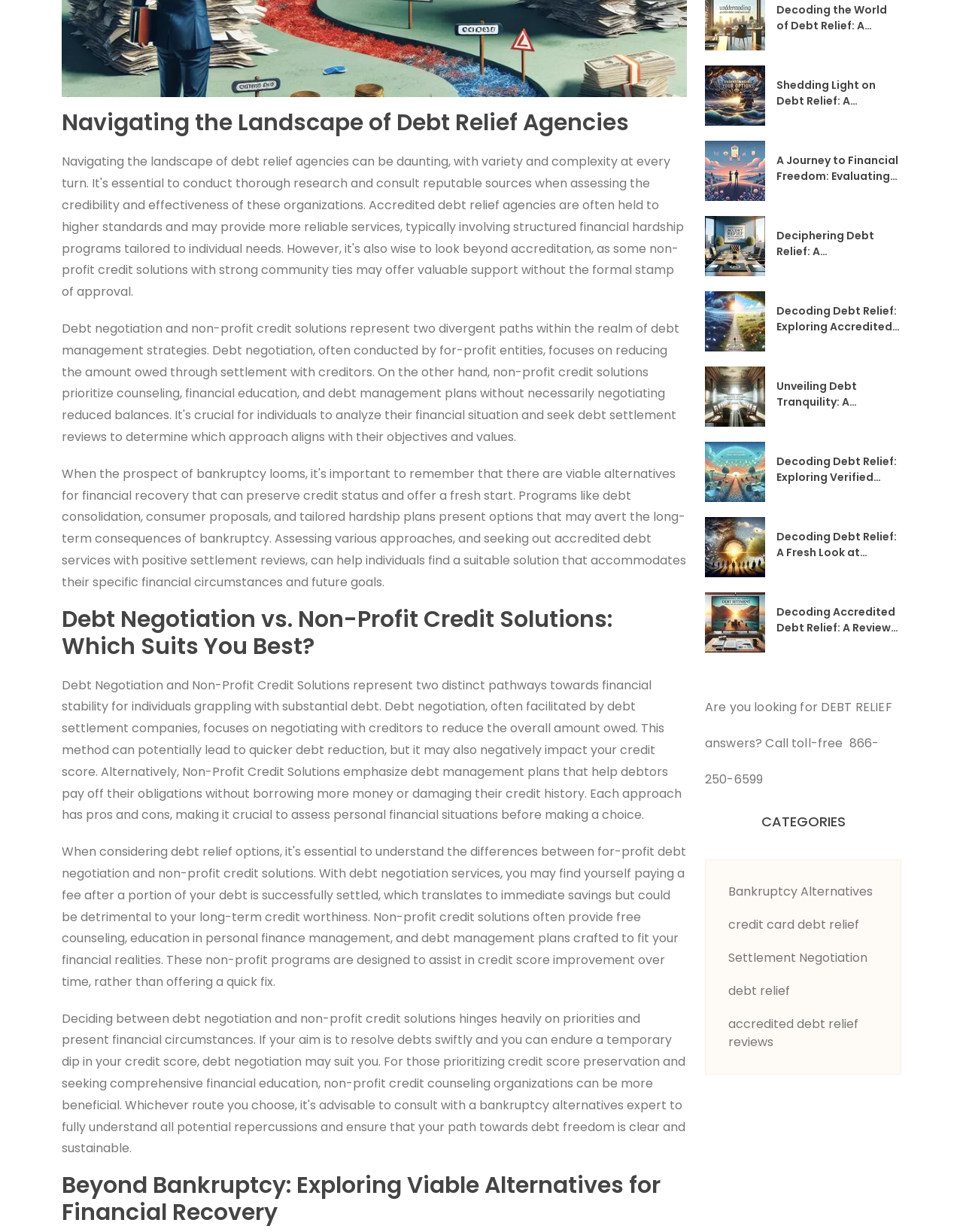Locate the bounding box coordinates of the area where you should click to accomplish the instruction: "Call toll-free for debt relief answers".

[0.732, 0.554, 0.936, 0.642]